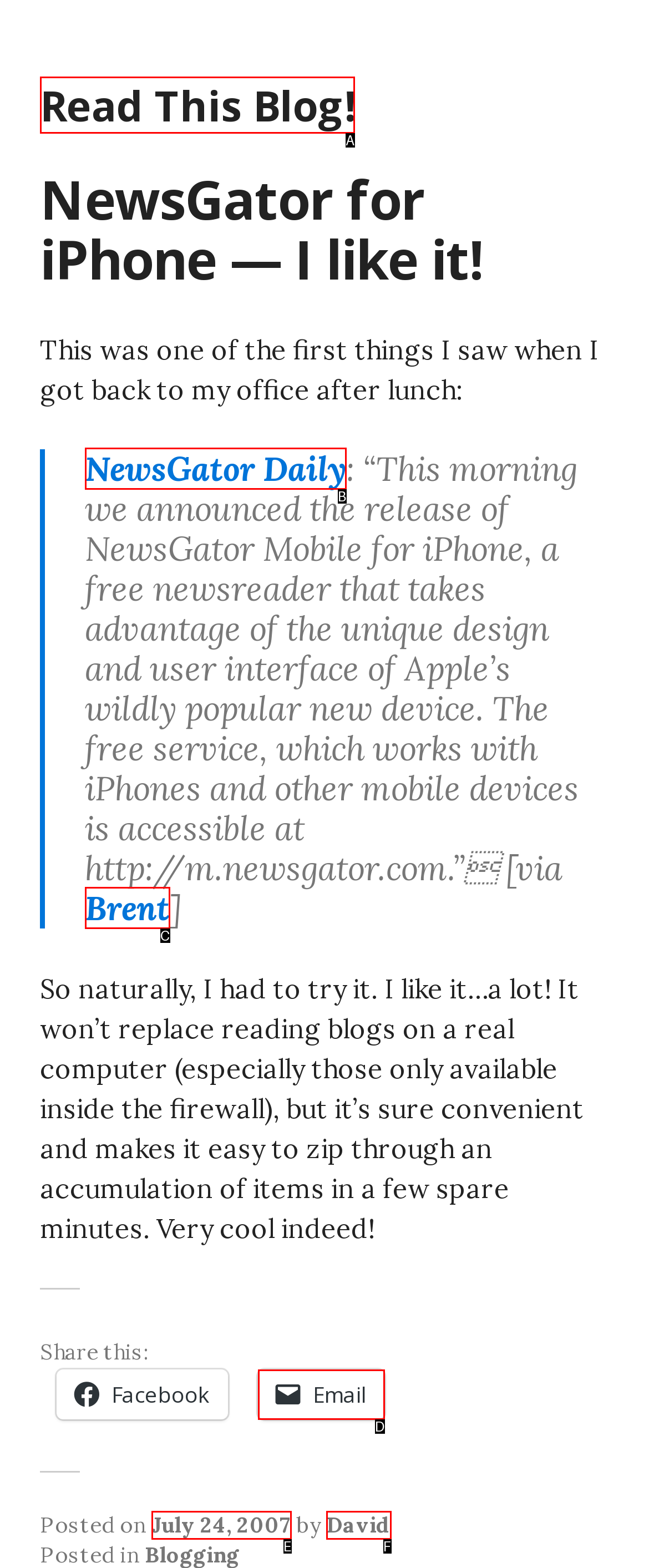Pick the option that best fits the description: Read This Blog!. Reply with the letter of the matching option directly.

A